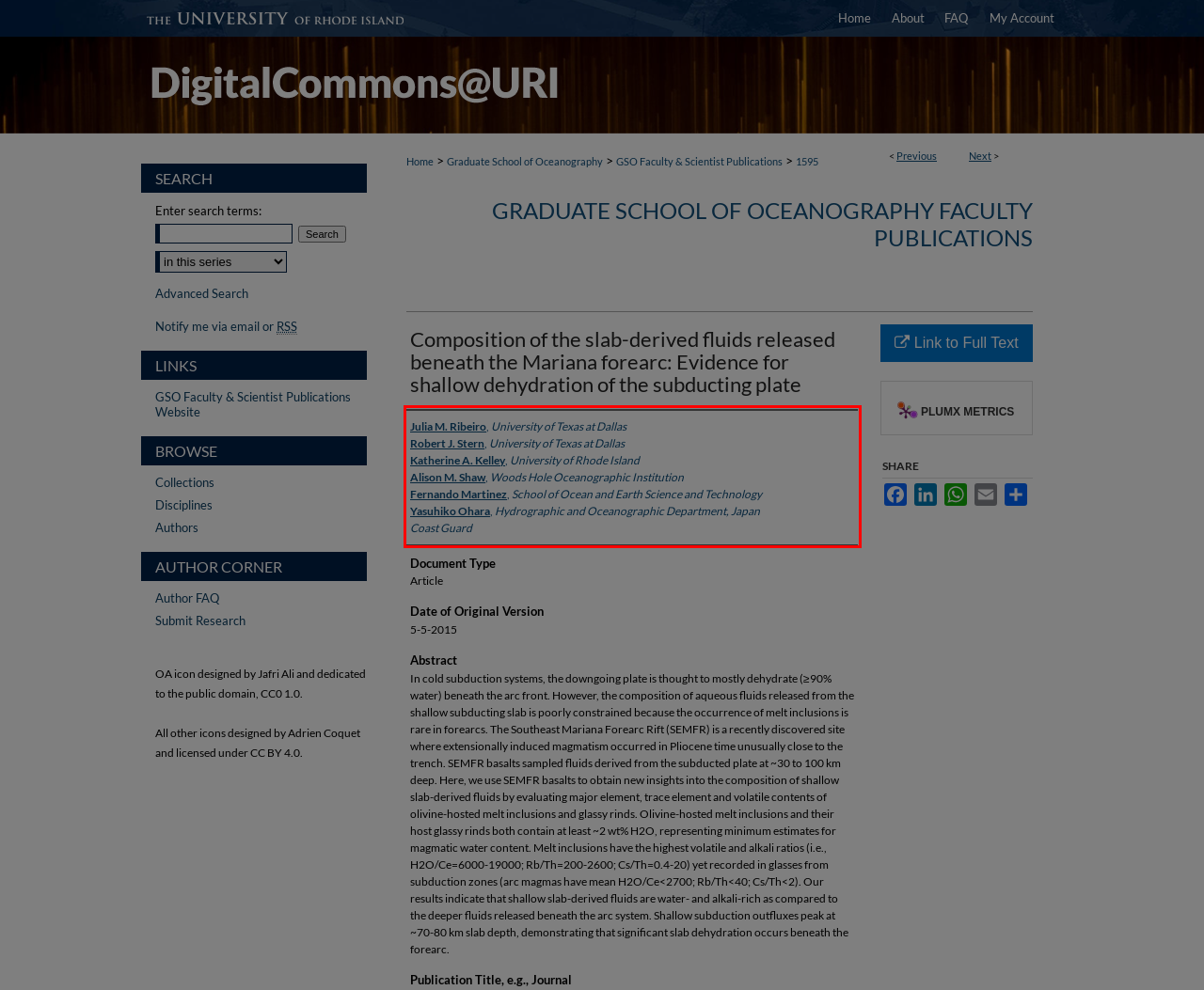Within the screenshot of a webpage, identify the red bounding box and perform OCR to capture the text content it contains.

Julia M. Ribeiro, University of Texas at Dallas Robert J. Stern, University of Texas at Dallas Katherine A. Kelley, University of Rhode Island Alison M. Shaw, Woods Hole Oceanographic Institution Fernando Martinez, School of Ocean and Earth Science and Technology Yasuhiko Ohara, Hydrographic and Oceanographic Department, Japan Coast Guard